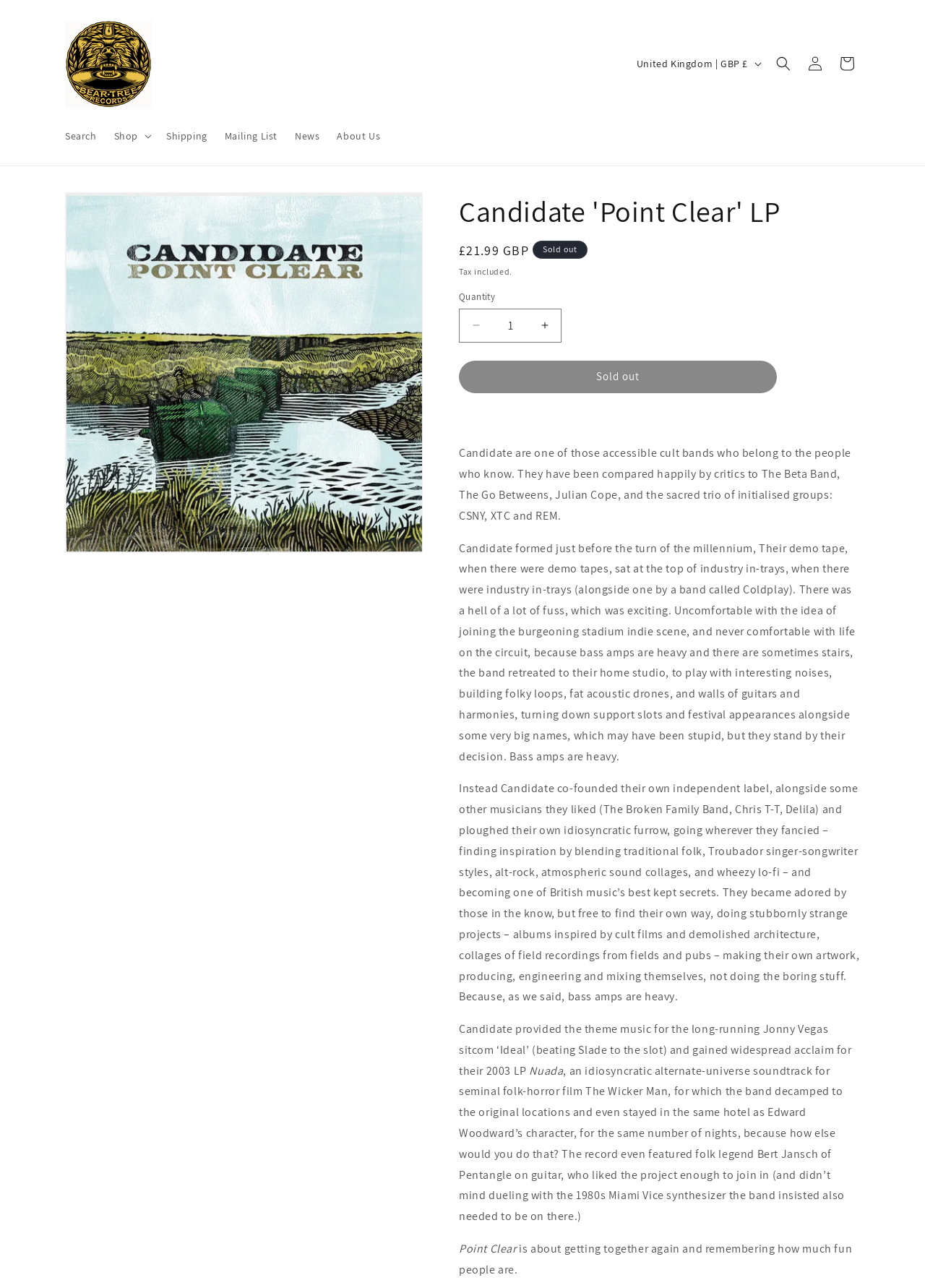Identify the bounding box coordinates of the clickable region to carry out the given instruction: "Click the 'Search' link".

[0.061, 0.093, 0.114, 0.117]